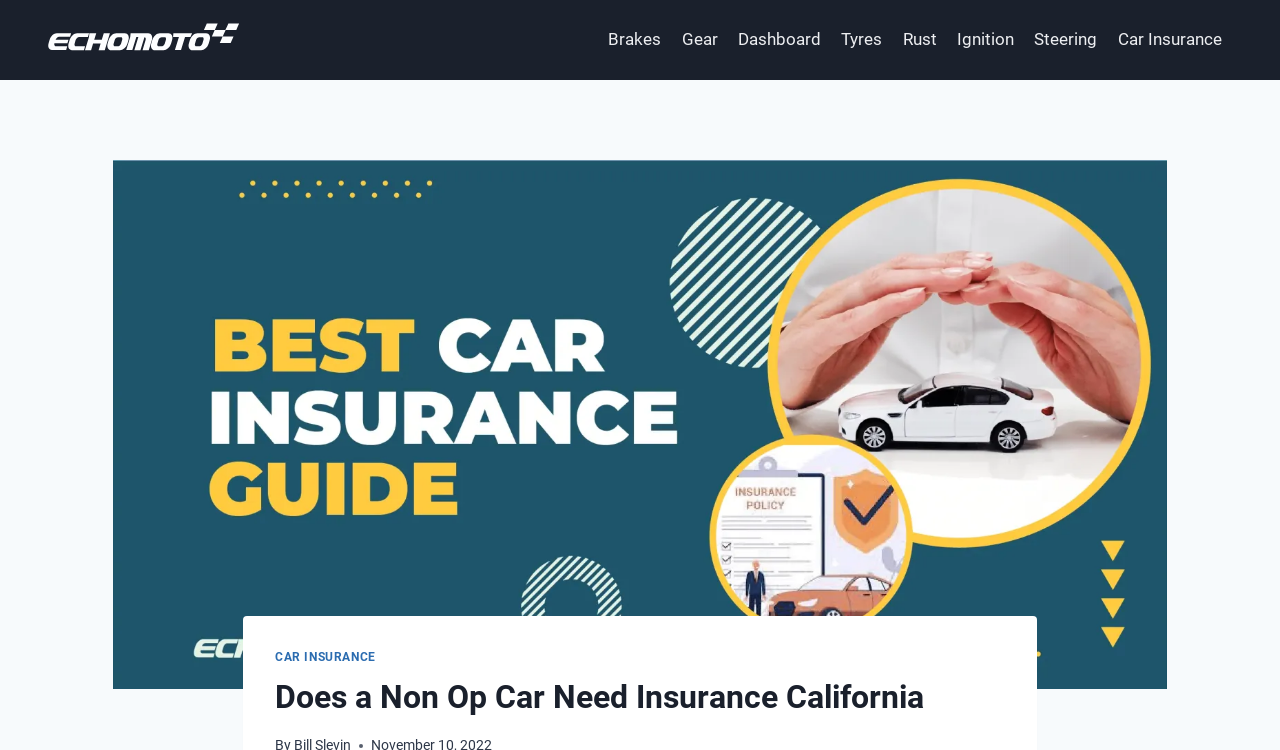Identify the bounding box coordinates of the element to click to follow this instruction: 'View the image about Mexico car insurance'. Ensure the coordinates are four float values between 0 and 1, provided as [left, top, right, bottom].

[0.088, 0.213, 0.912, 0.919]